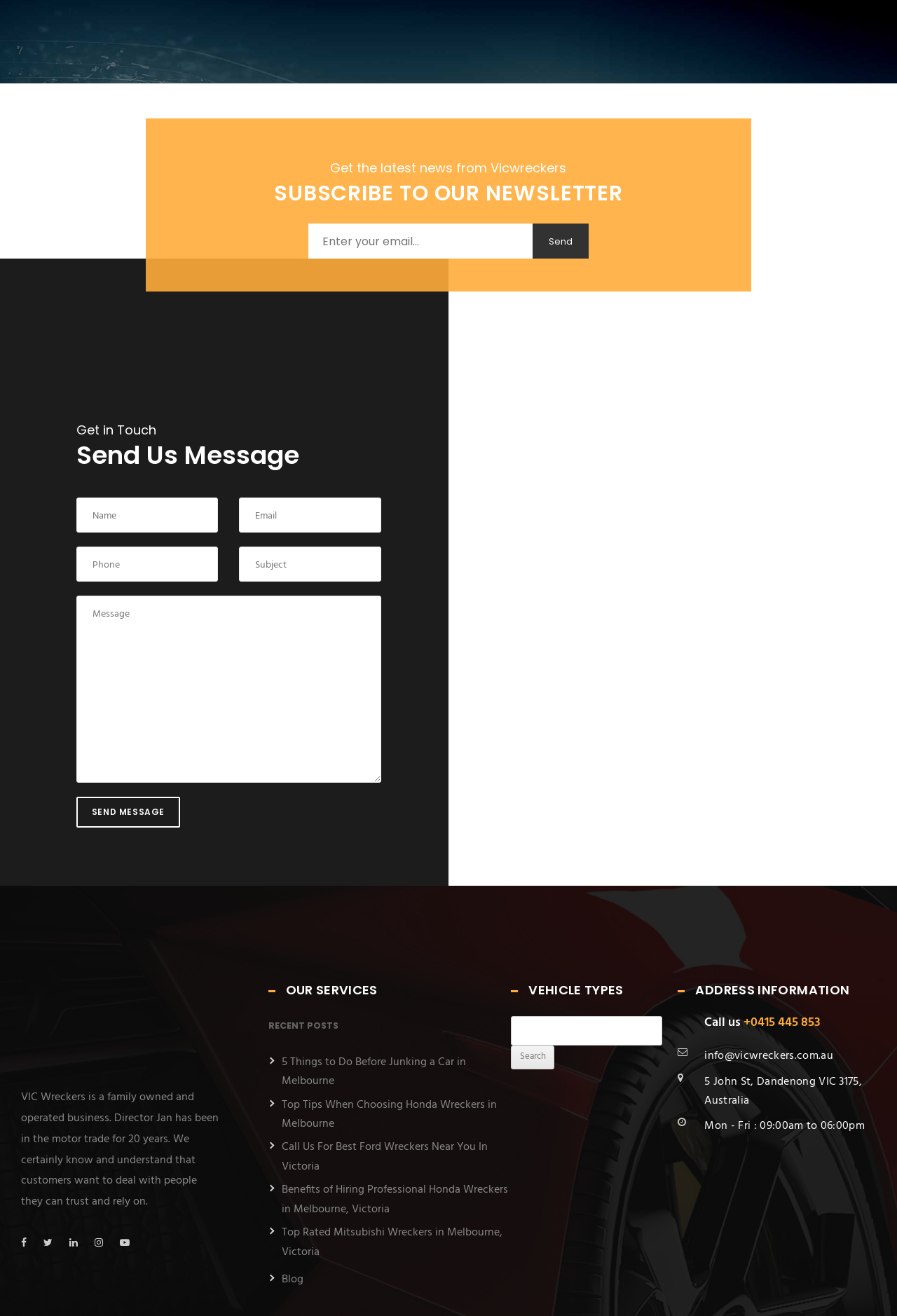Determine the bounding box coordinates of the region that needs to be clicked to achieve the task: "Send a message".

[0.085, 0.605, 0.201, 0.629]